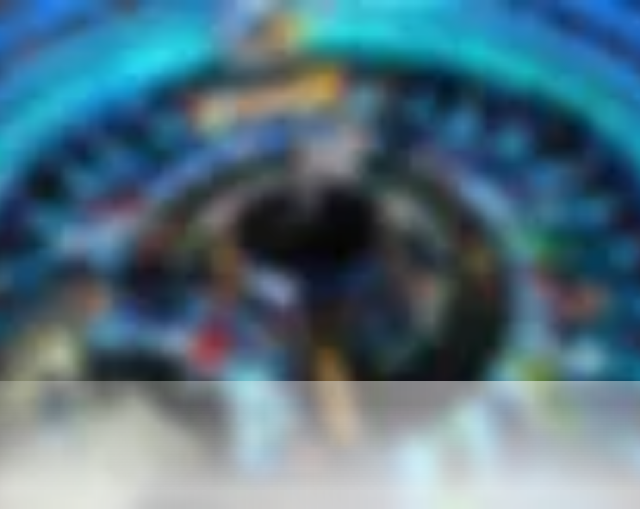Provide a comprehensive description of the image.

This image showcases a dynamic and vibrant set design, likely from a high-production live television event. The design features a circular arrangement with a mix of colorful elements and intricate lighting that creates an immersive atmosphere. At the center, a figure appears engaged in presenting or performing, surrounded by a diverse array of screens or displays showcasing various visual content. The backdrop exhibits a blend of vivid blues and other tones, enhancing the overall visual impact and suggesting an energetic and creative environment. This piece exemplifies how technical and creative expertise can merge to produce extraordinary experiences, reflecting the commitment to originality and quality emphasized by the creators of this production.